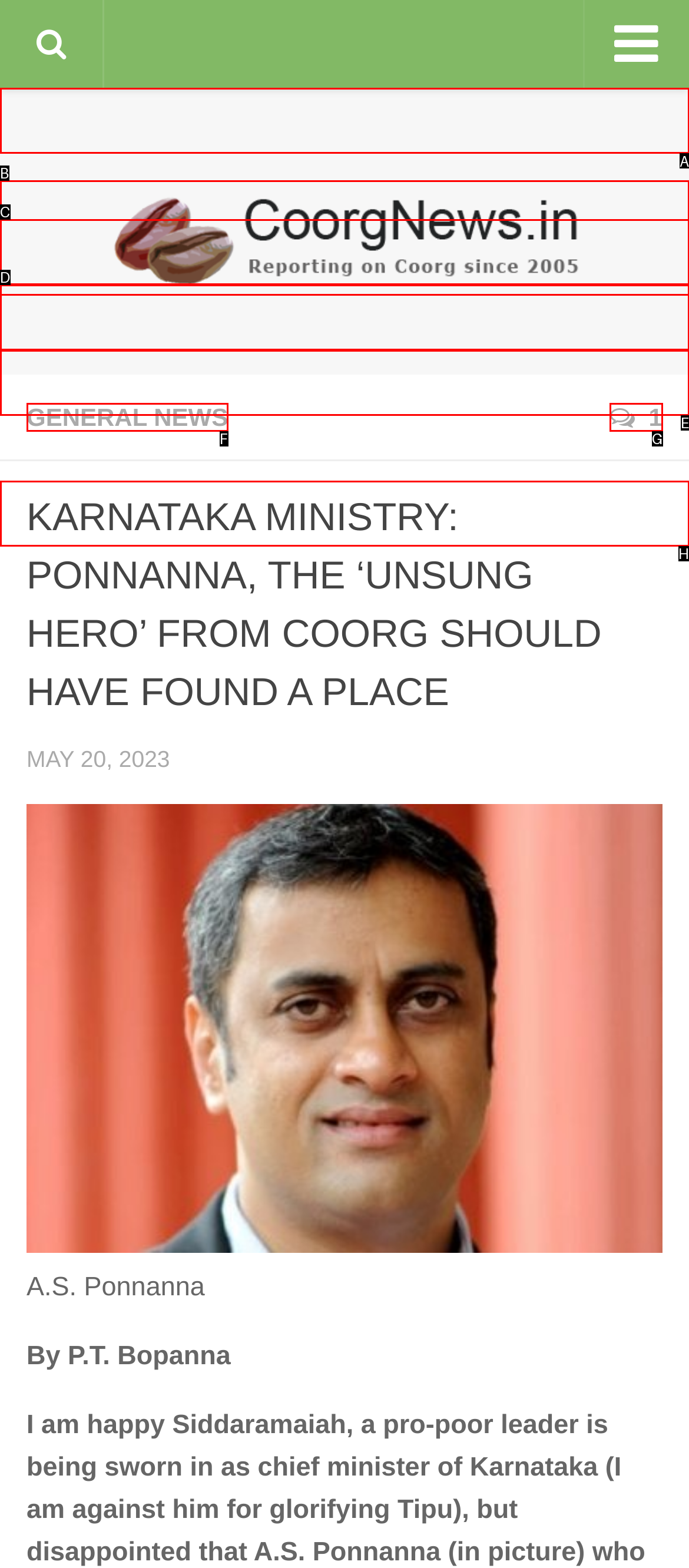Select the appropriate HTML element to click on to finish the task: go to home page.
Answer with the letter corresponding to the selected option.

A